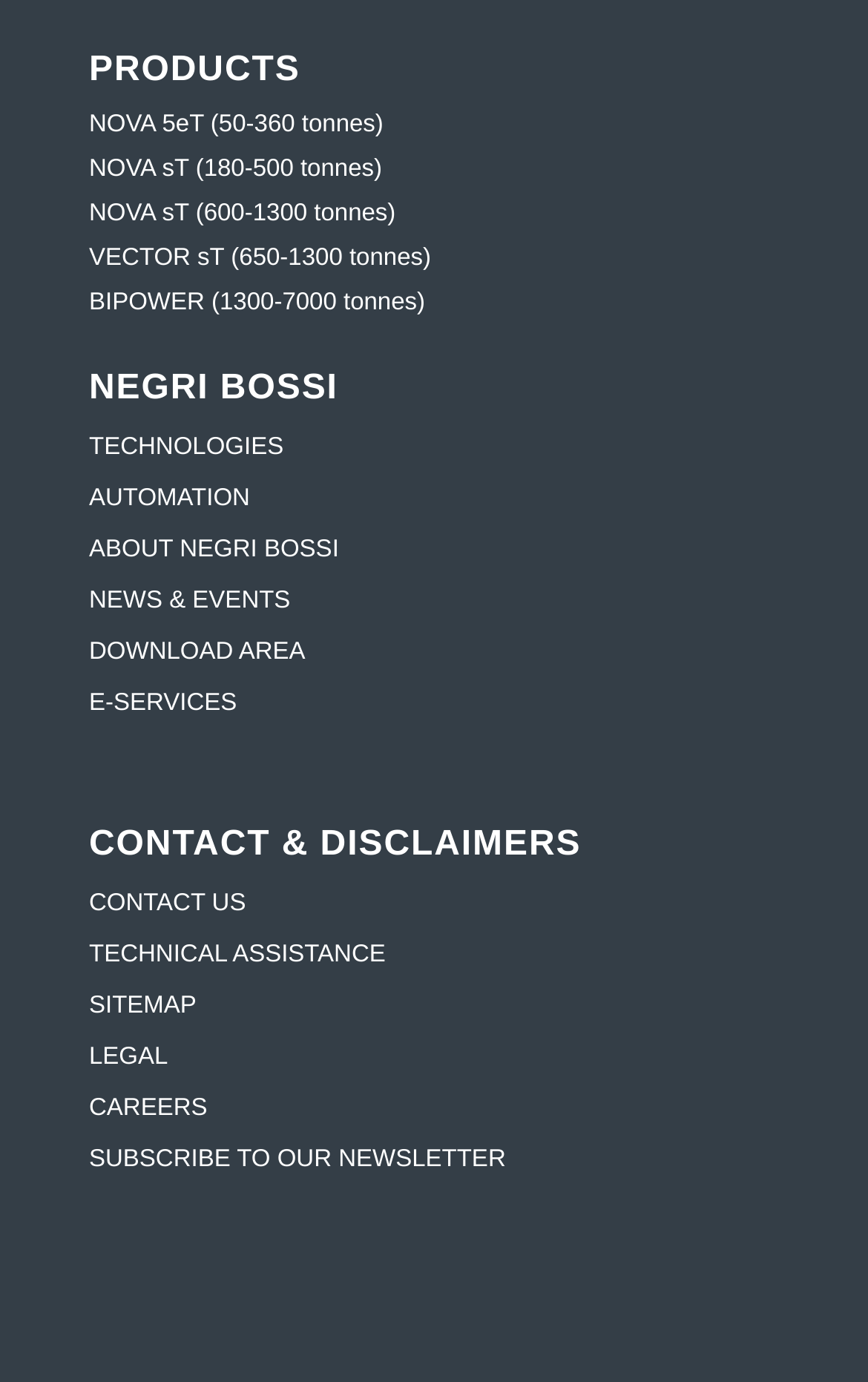Respond with a single word or phrase:
How many product categories are listed?

6